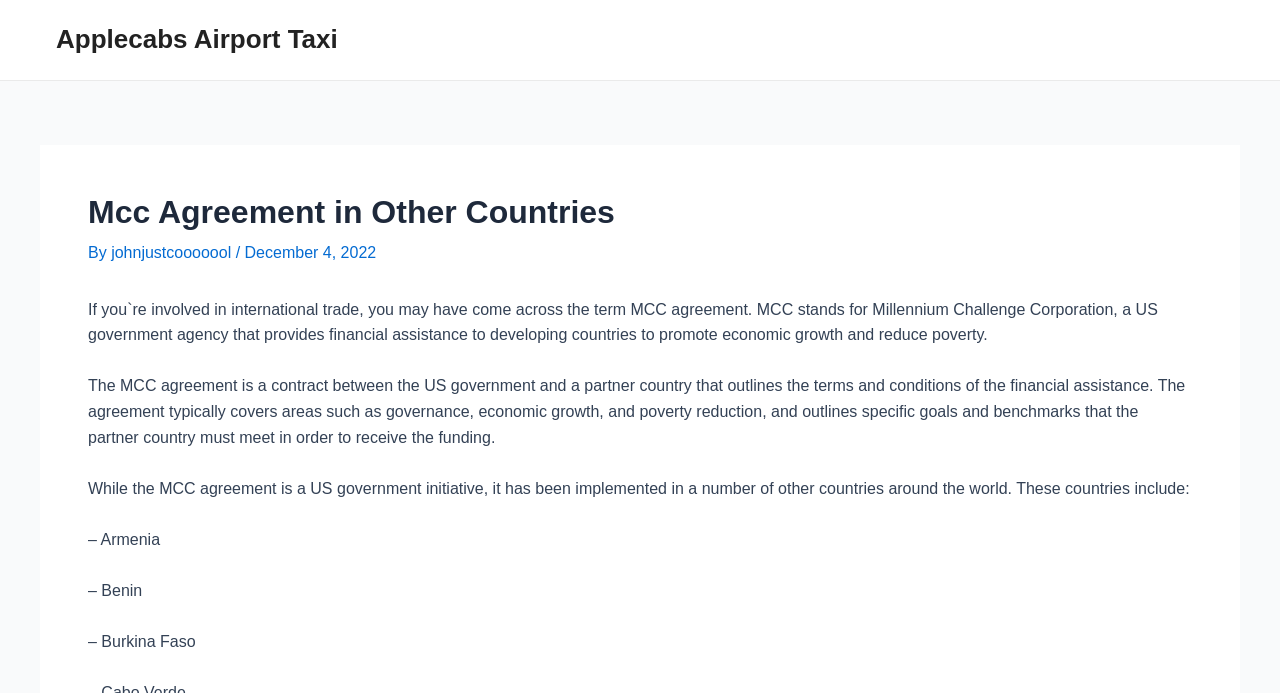Can you look at the image and give a comprehensive answer to the question:
What does MCC stand for?

According to the webpage, MCC stands for Millennium Challenge Corporation, a US government agency that provides financial assistance to developing countries to promote economic growth and reduce poverty.